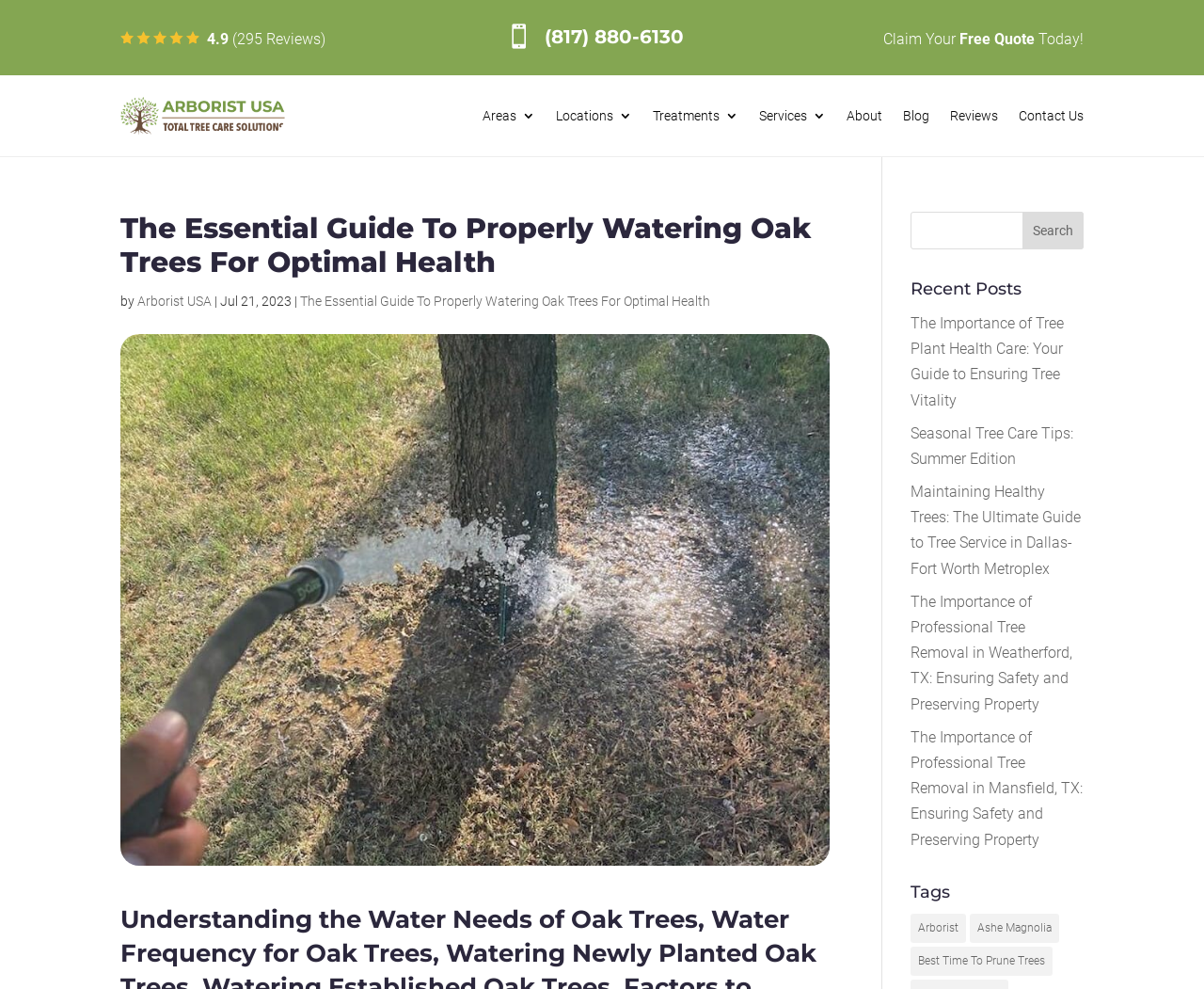Please find the bounding box coordinates of the element's region to be clicked to carry out this instruction: "Visit the Arborist USA homepage".

[0.1, 0.098, 0.237, 0.136]